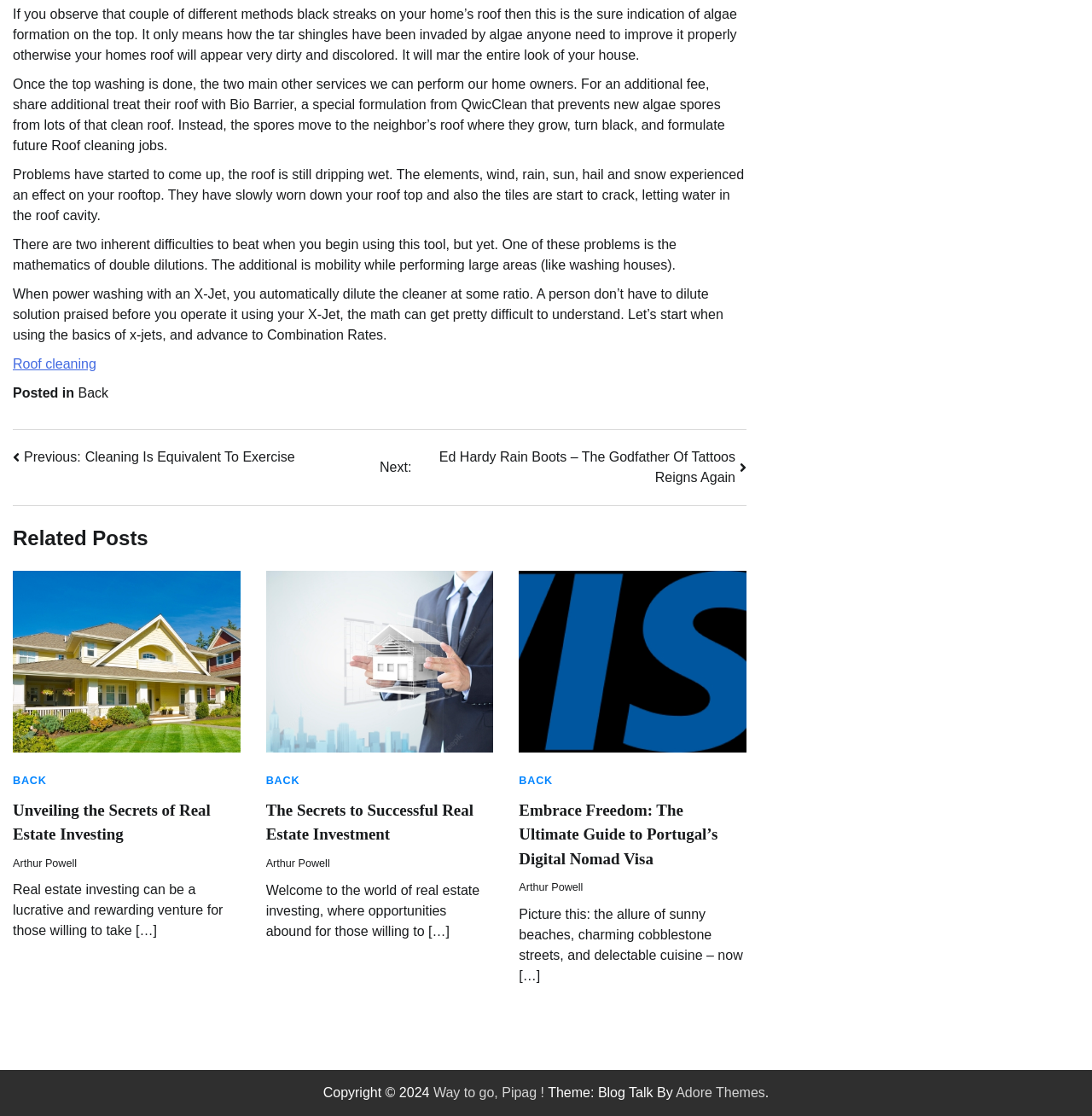Please specify the bounding box coordinates in the format (top-left x, top-left y, bottom-right x, bottom-right y), with values ranging from 0 to 1. Identify the bounding box for the UI component described as follows: Back

[0.243, 0.694, 0.274, 0.705]